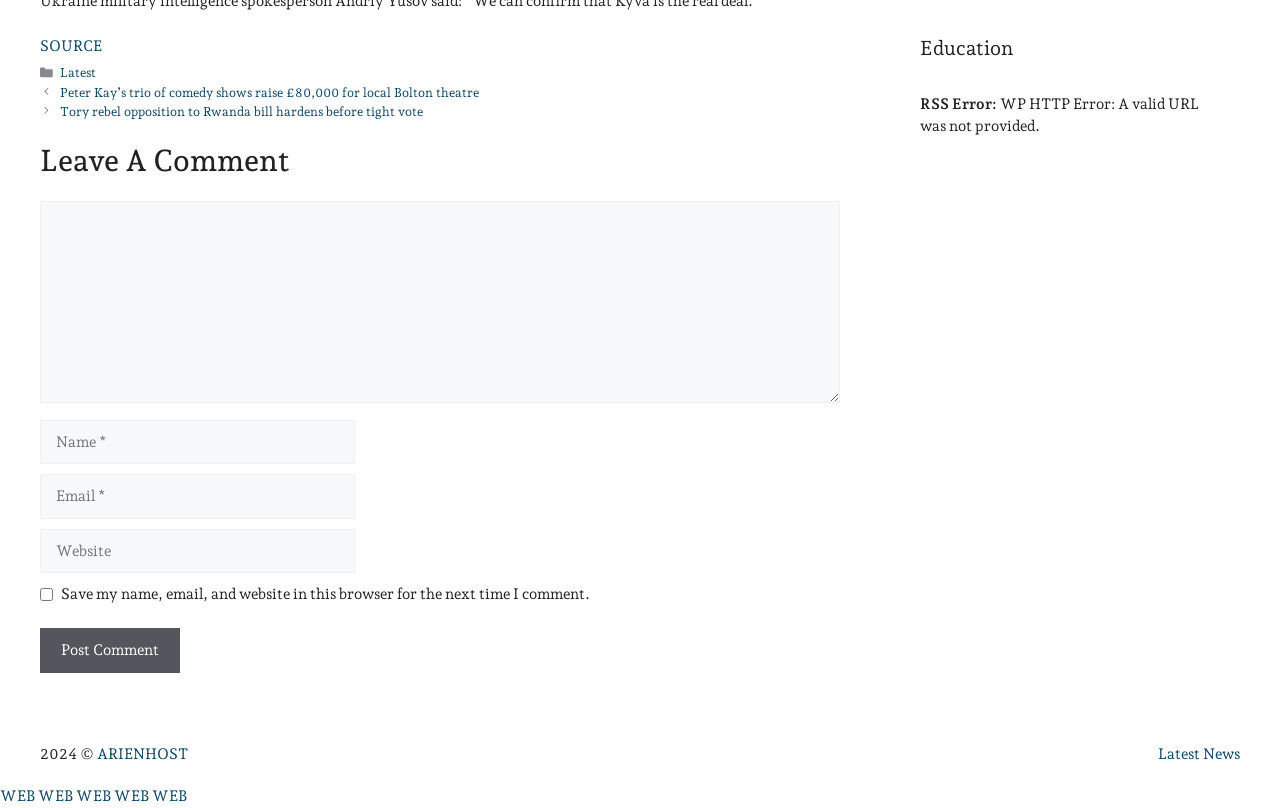Using a single word or phrase, answer the following question: 
What is the label of the first textbox?

Comment